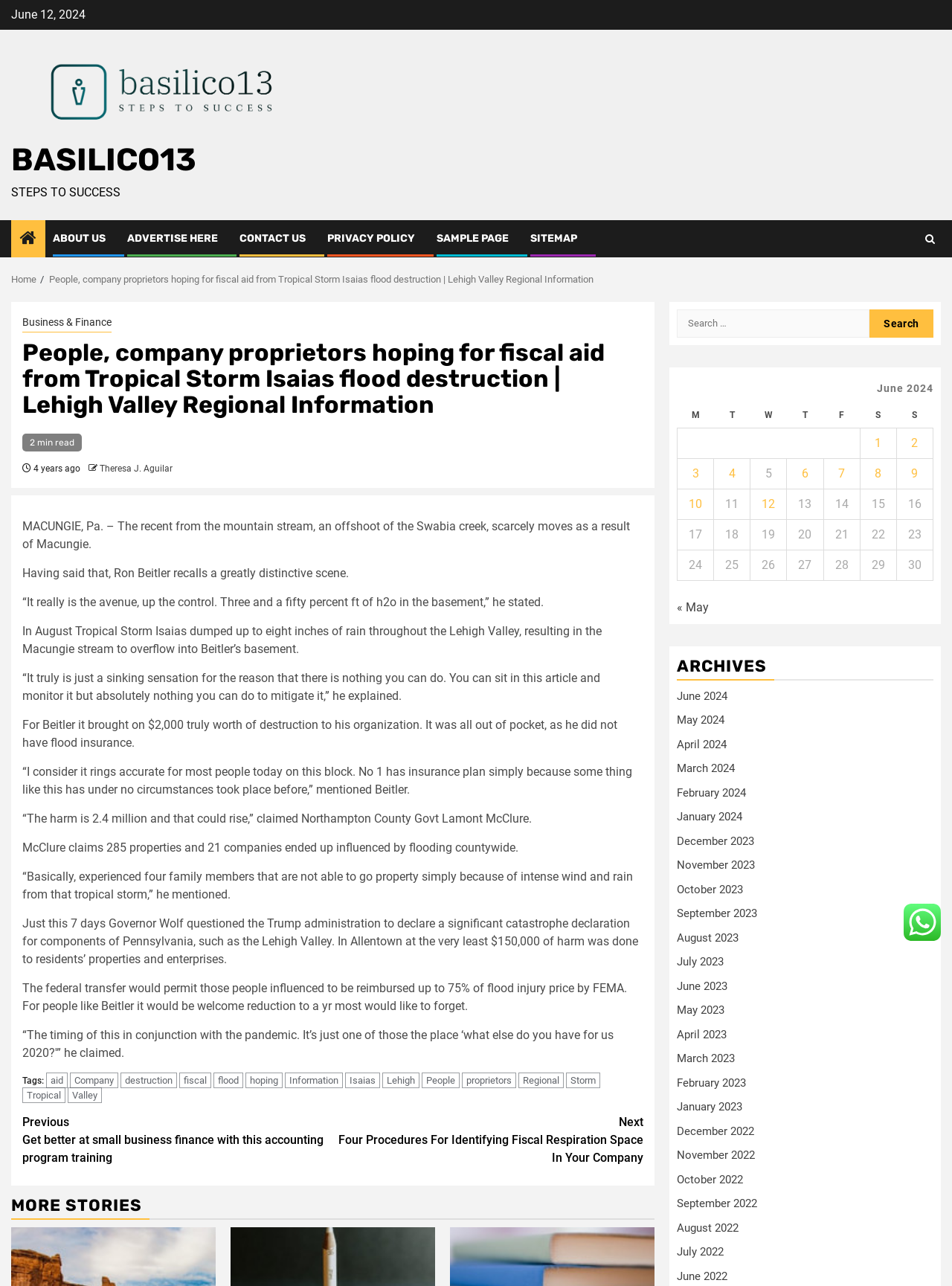Locate the bounding box of the UI element based on this description: "flood". Provide four float numbers between 0 and 1 as [left, top, right, bottom].

[0.224, 0.834, 0.255, 0.846]